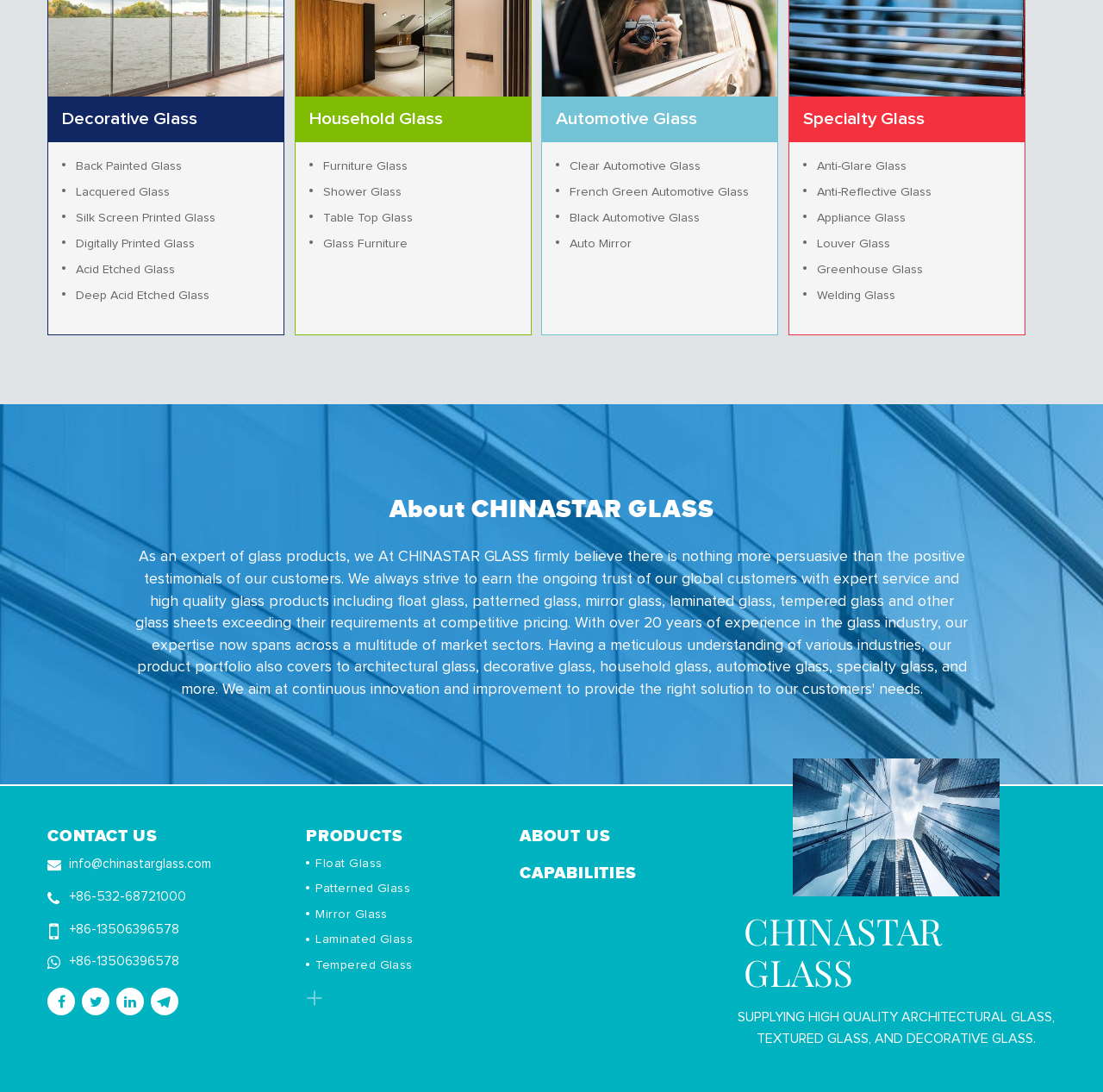Locate the UI element described by Clear Automotive Glass and provide its bounding box coordinates. Use the format (top-left x, top-left y, bottom-right x, bottom-right y) with all values as floating point numbers between 0 and 1.

[0.517, 0.147, 0.635, 0.158]